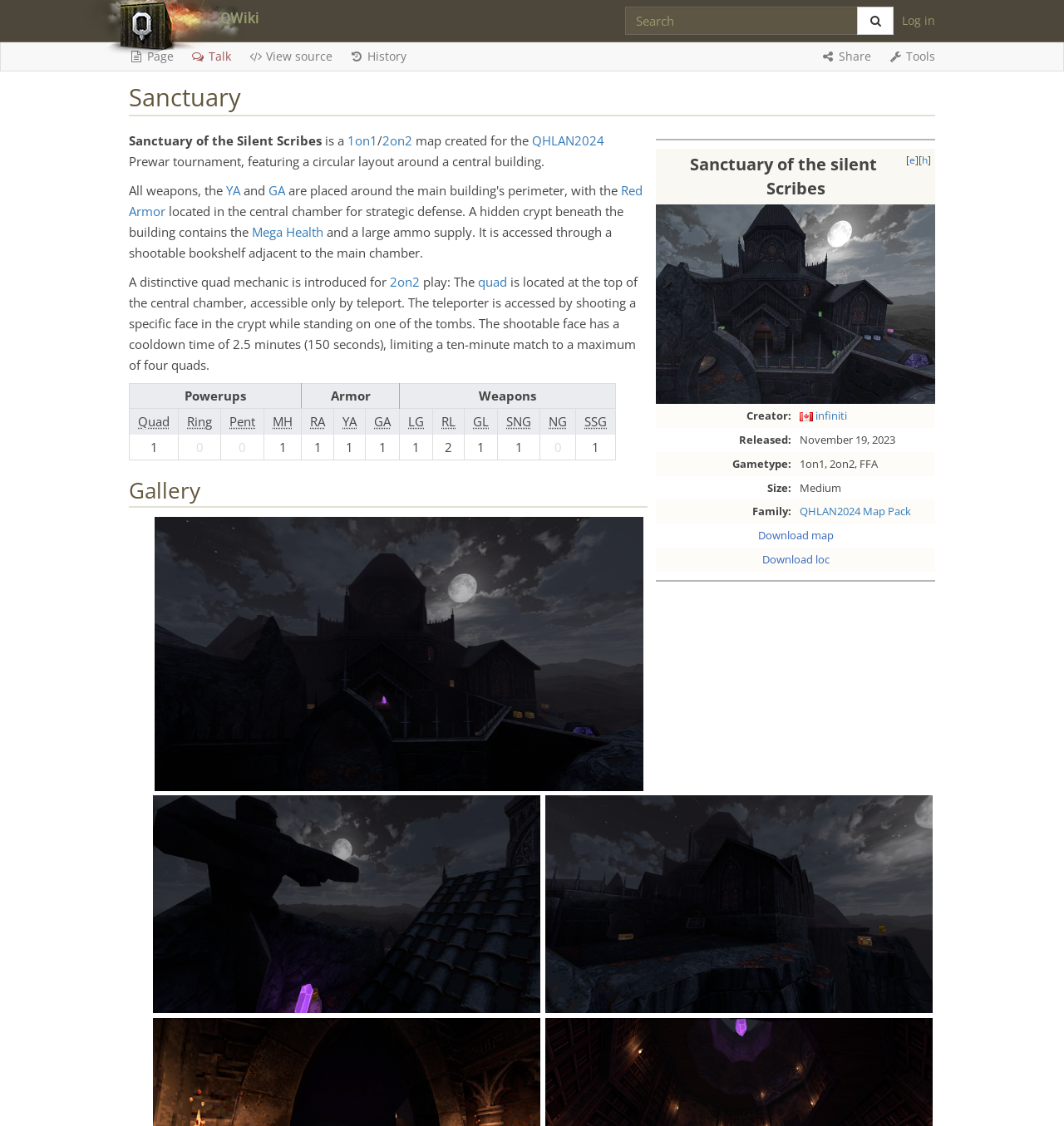Can you determine the bounding box coordinates of the area that needs to be clicked to fulfill the following instruction: "Search Liquipedia Wiki"?

[0.588, 0.006, 0.806, 0.031]